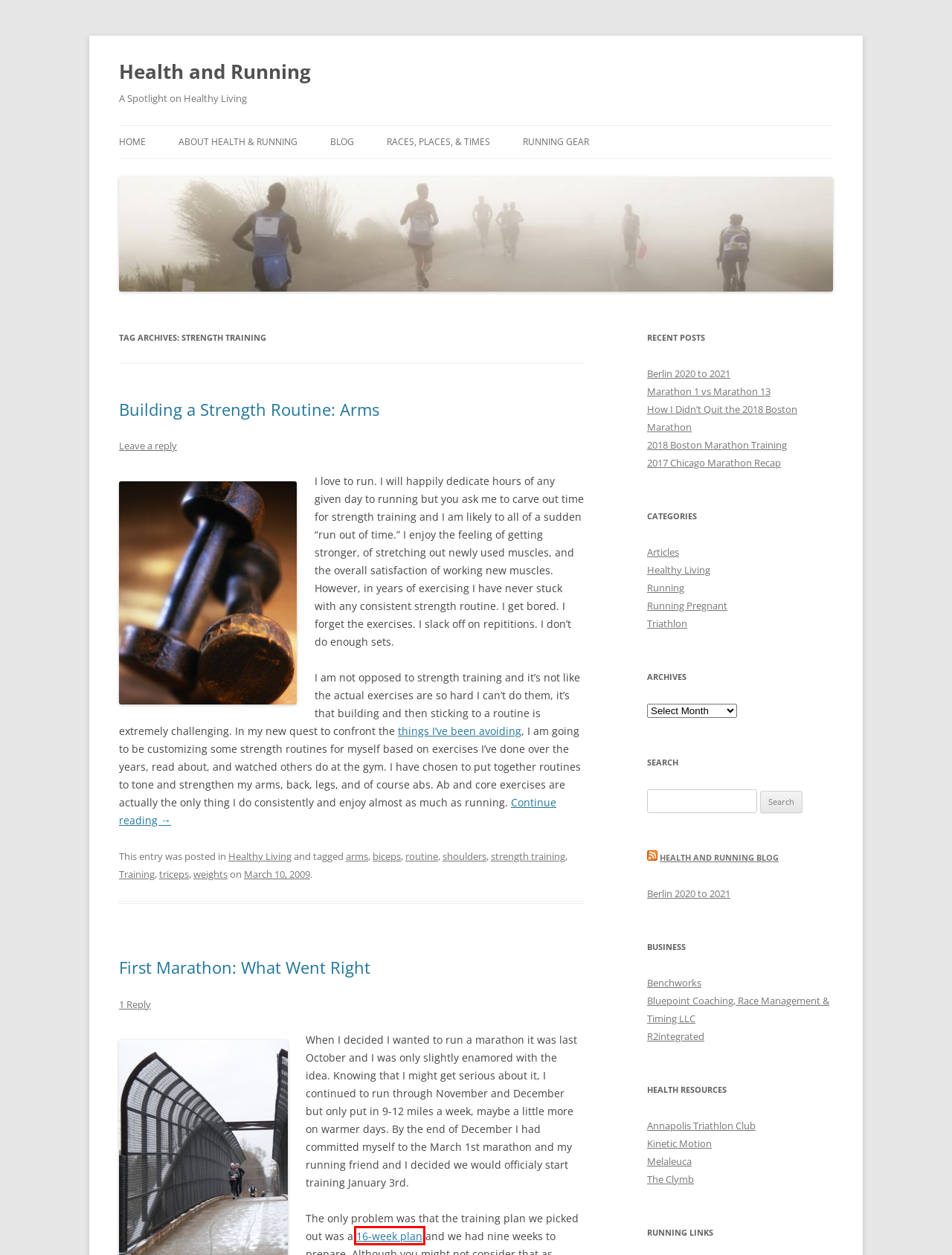Observe the screenshot of a webpage with a red bounding box highlighting an element. Choose the webpage description that accurately reflects the new page after the element within the bounding box is clicked. Here are the candidates:
A. SBOBET: Situs Taruhan Judi Bola Online Resmi | Link Daftar & Login SBOBET88
B. Welcome to Health & Running - Health and Running
C. Triathlon Archives - Health and Running
D. Training Archives - Health and Running
E. Berlin 2020 to 2021 - Health and Running
F. Running Pregnant Archives - Health and Running
G. arms Archives - Health and Running
H. Marathon Training

H